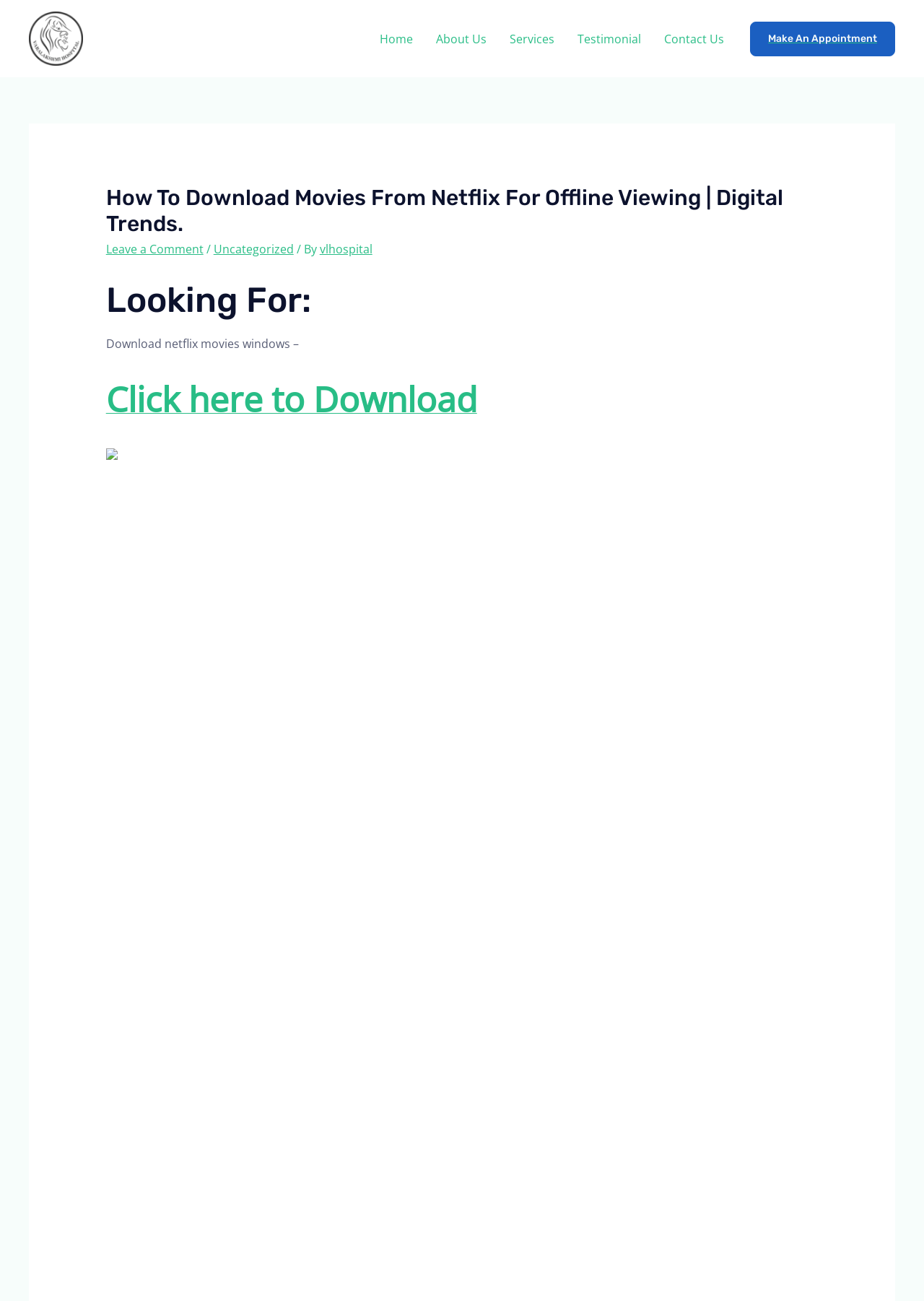Can you show the bounding box coordinates of the region to click on to complete the task described in the instruction: "Leave a comment"?

[0.115, 0.186, 0.22, 0.198]